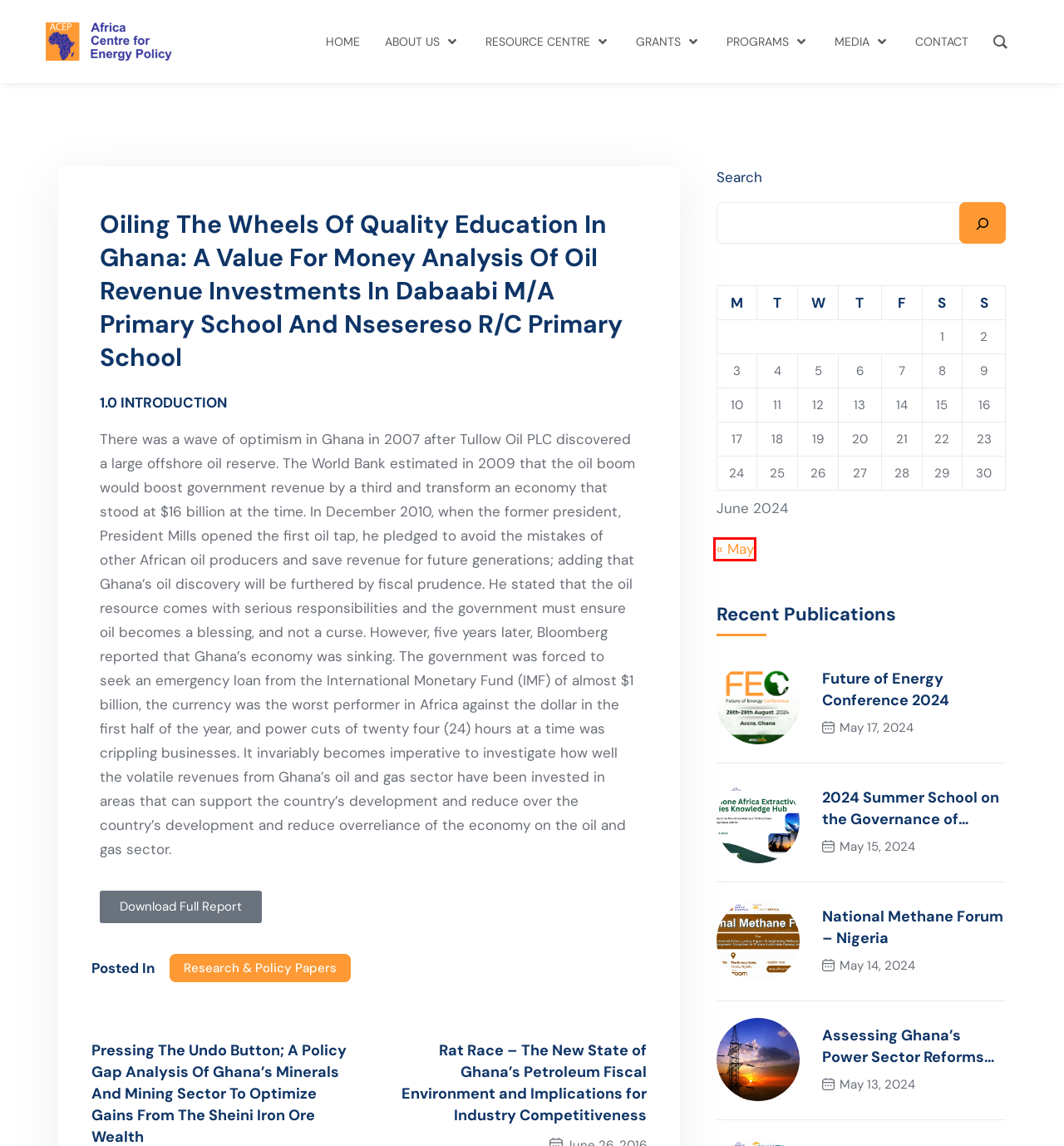With the provided screenshot showing a webpage and a red bounding box, determine which webpage description best fits the new page that appears after clicking the element inside the red box. Here are the options:
A. May 2024 -
B. Future of Energy Conference 2024 -
C. About Us -
D. 2024 Summer School on the Governance of Extractives Industries in Anglophone Africa​​​​ -
E. Resource Centre -
F. Programs -
G. National Methane Forum - Nigeria -
H. Contact -

A